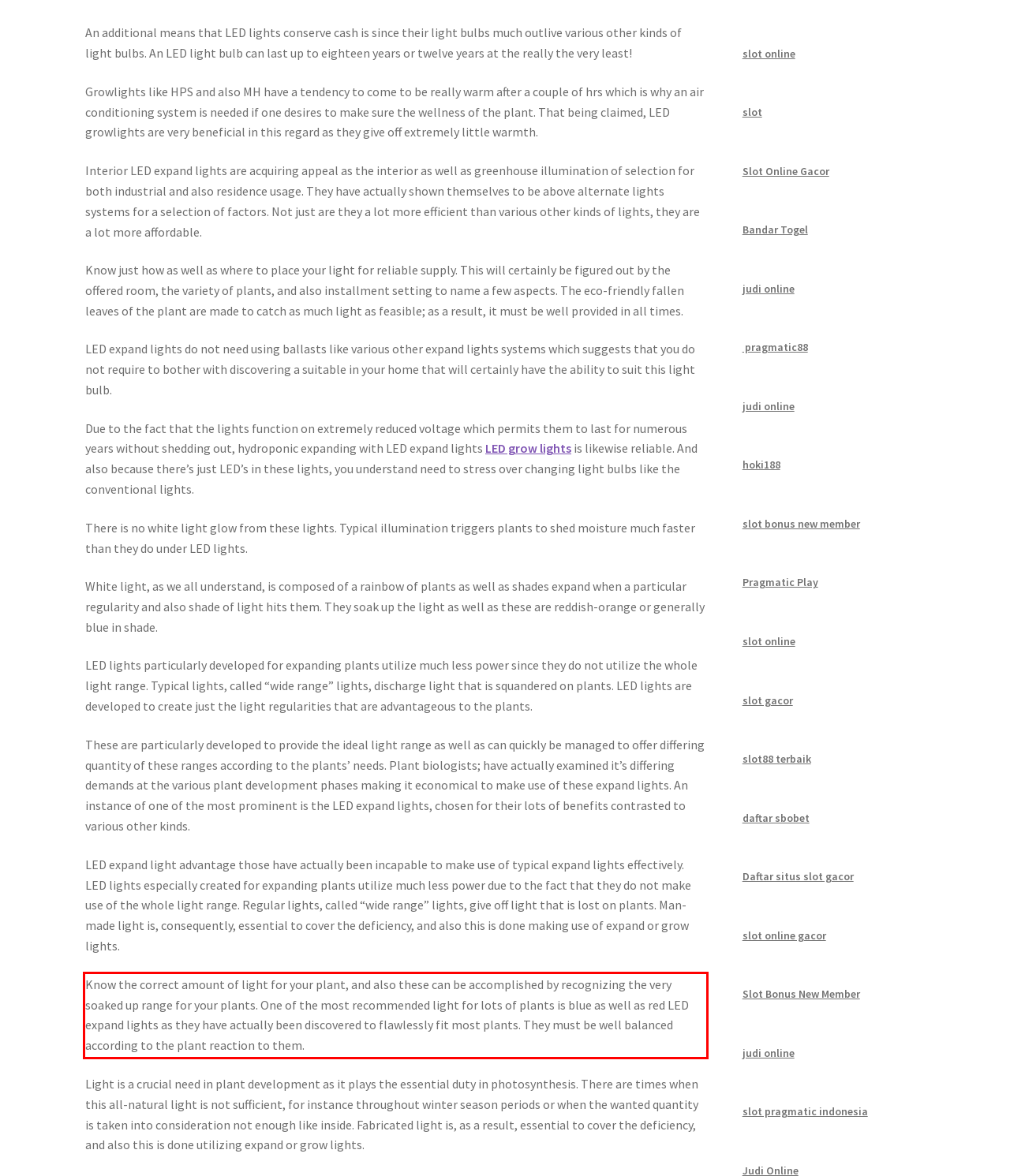Please identify the text within the red rectangular bounding box in the provided webpage screenshot.

Know the correct amount of light for your plant, and also these can be accomplished by recognizing the very soaked up range for your plants. One of the most recommended light for lots of plants is blue as well as red LED expand lights as they have actually been discovered to flawlessly fit most plants. They must be well balanced according to the plant reaction to them.